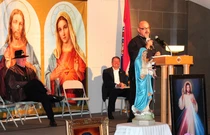Who are the sacred images depicted on the banners?
Please answer the question as detailed as possible based on the image.

The caption explicitly states that the large banners in the background feature sacred images of Jesus and Mary, symbolizing Christian devotion.